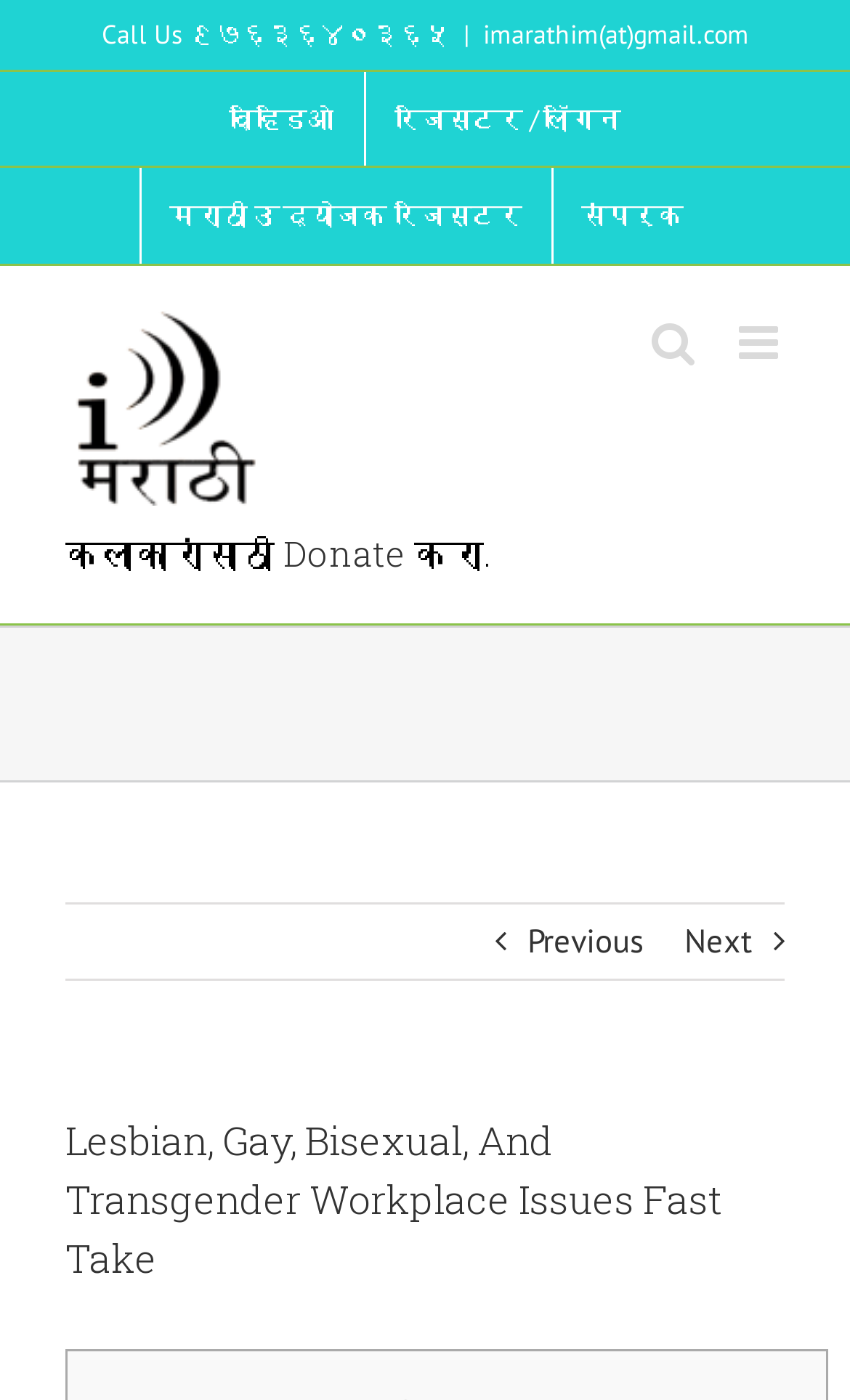Identify the bounding box coordinates for the element you need to click to achieve the following task: "Send an email". The coordinates must be four float values ranging from 0 to 1, formatted as [left, top, right, bottom].

[0.568, 0.013, 0.881, 0.036]